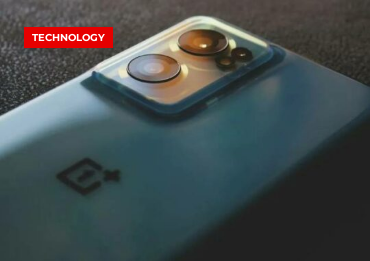What is the design style of the device?
Answer the question with a single word or phrase by looking at the picture.

Minimalist